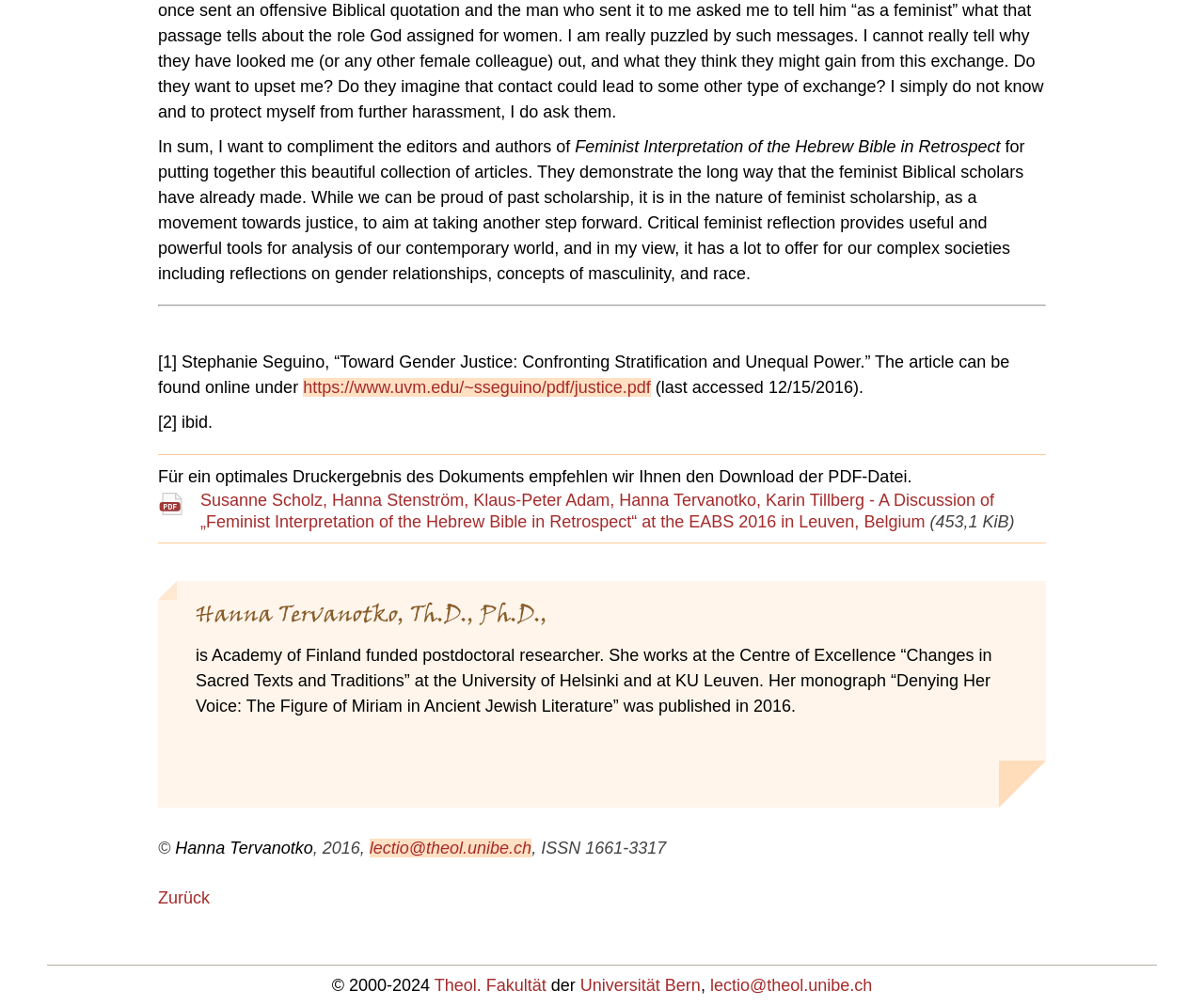Find the bounding box of the UI element described as follows: "lectio@theol.unibe.ch".

[0.59, 0.97, 0.724, 0.989]